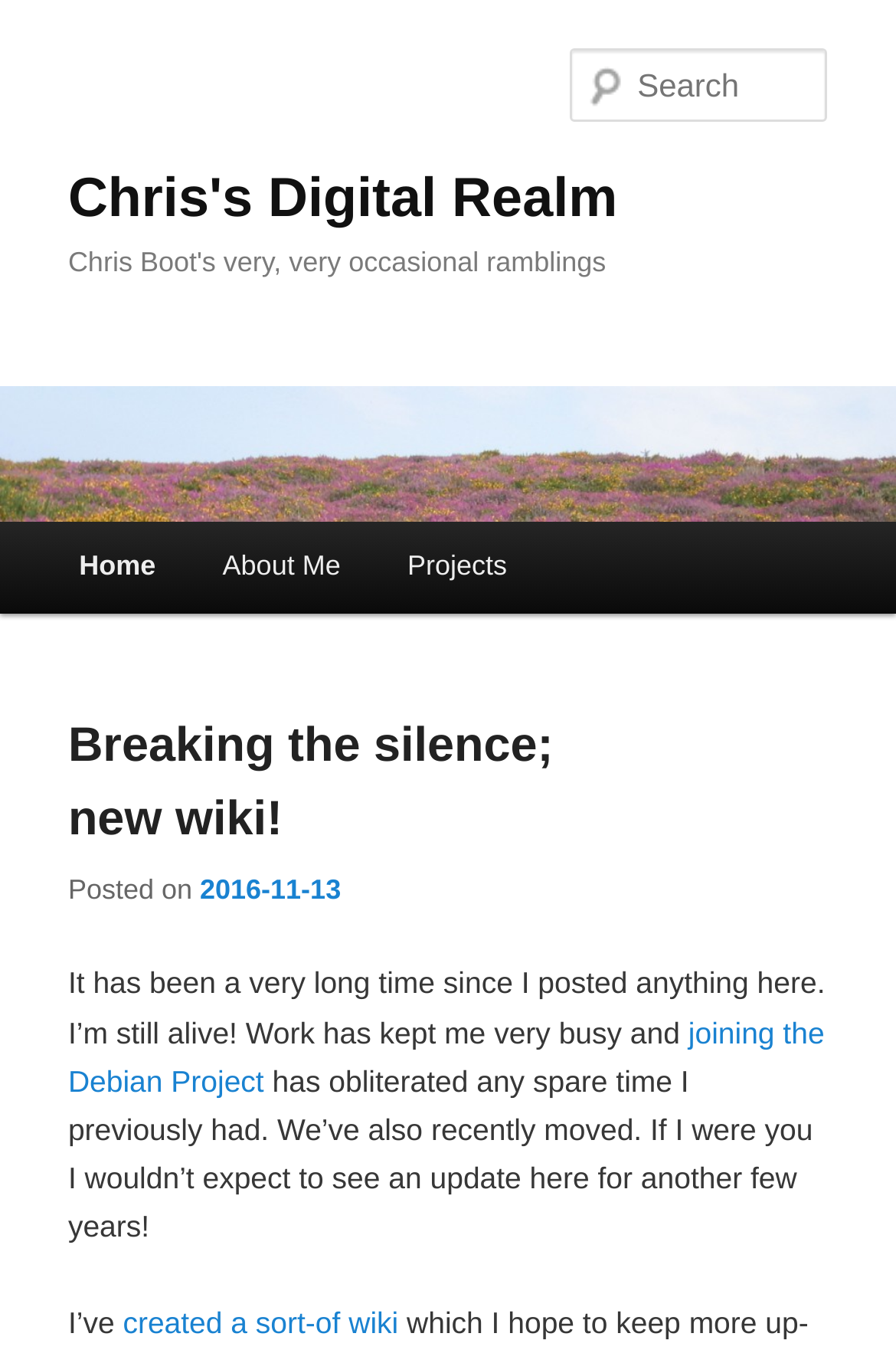Provide an in-depth caption for the contents of the webpage.

The webpage is a personal blog titled "Chris's Digital Realm" with the subtitle "Chris Boot's very, very occasional ramblings". At the top, there are two "Skip to" links, one for primary content and one for secondary content, positioned at the top-left corner of the page. 

Below these links, the blog's title "Chris's Digital Realm" is displayed prominently, with a link to the blog's homepage. The subtitle "Chris Boot's very, very occasional ramblings" is placed below the title. 

To the right of the title, there is a large image with the same name as the blog, "Chris's Digital Realm". A search box is located at the top-right corner of the page. 

The main menu is situated below the image, with links to "Home", "About Me", and "Projects". The "Projects" link is followed by a section with a header "Breaking the silence; new wiki!", which contains a blog post. The post has a title "Breaking the silence; new wiki!", a date "2016-11-13", and a brief text describing the author's absence from posting and their new wiki project.